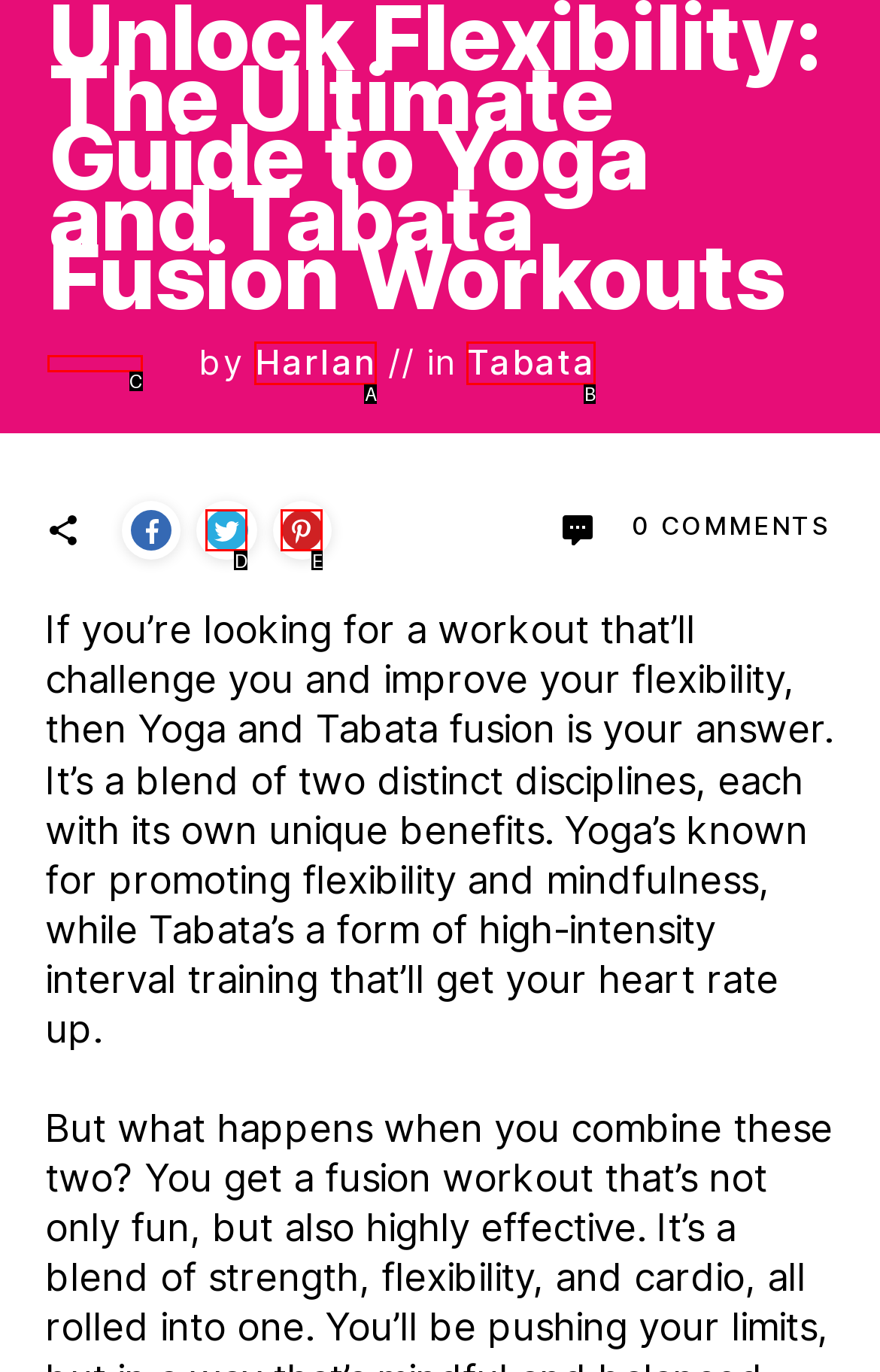Identify which HTML element aligns with the description: Tweet 0
Answer using the letter of the correct choice from the options available.

D